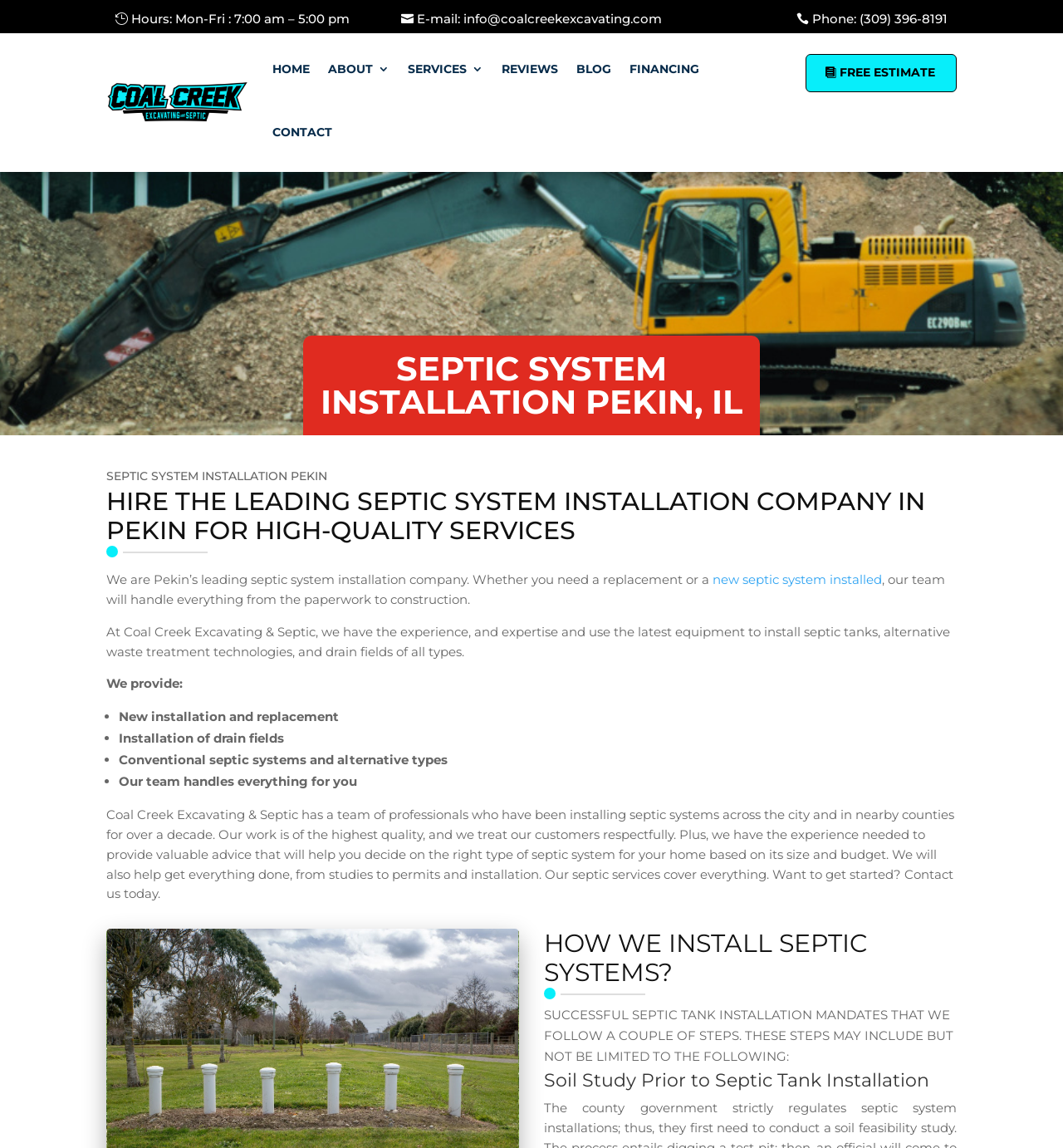Please locate the bounding box coordinates of the region I need to click to follow this instruction: "Get a free estimate".

[0.758, 0.047, 0.9, 0.08]